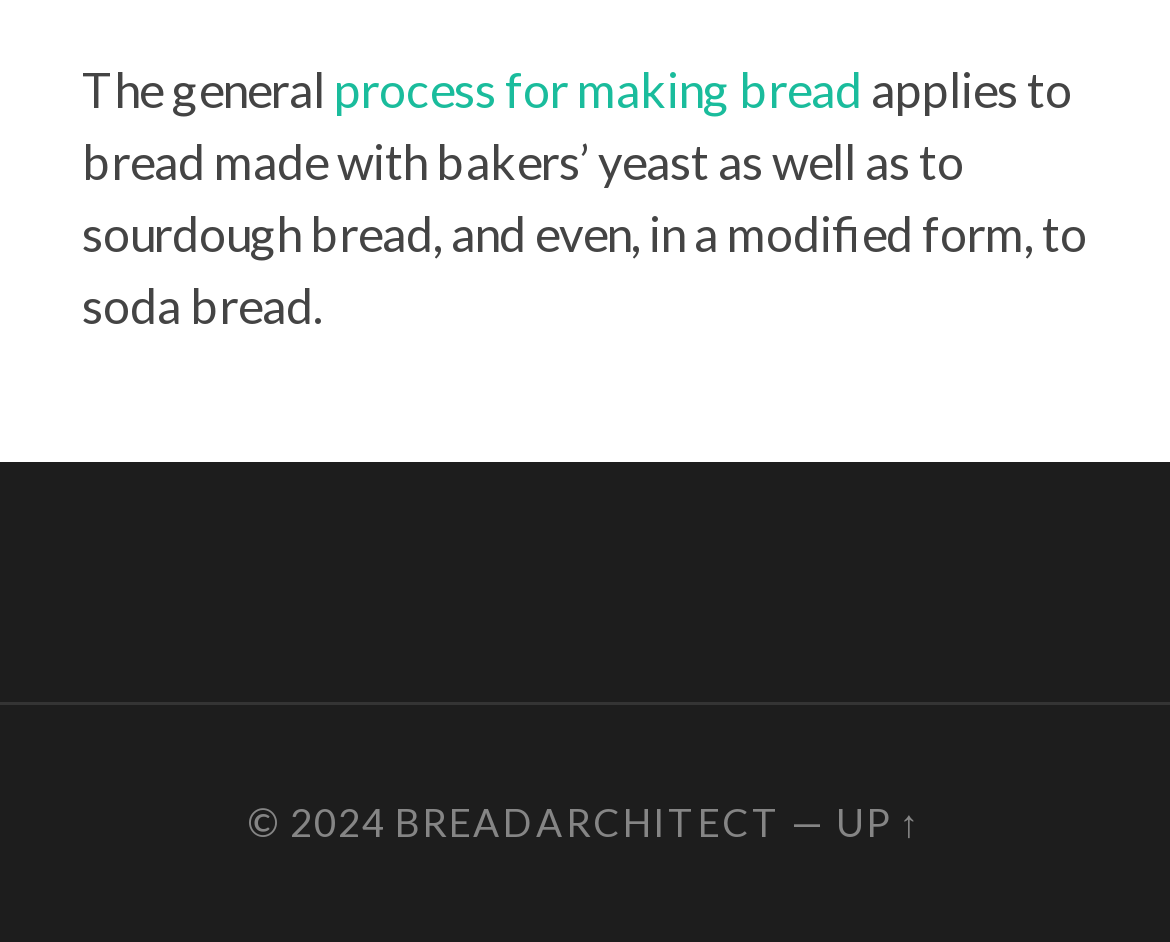What type of bread is also applicable?
Please provide a comprehensive answer based on the visual information in the image.

The second sentence mentions that the general process for making bread applies to bread made with bakers' yeast as well as to sourdough bread, indicating that sourdough bread is also applicable.